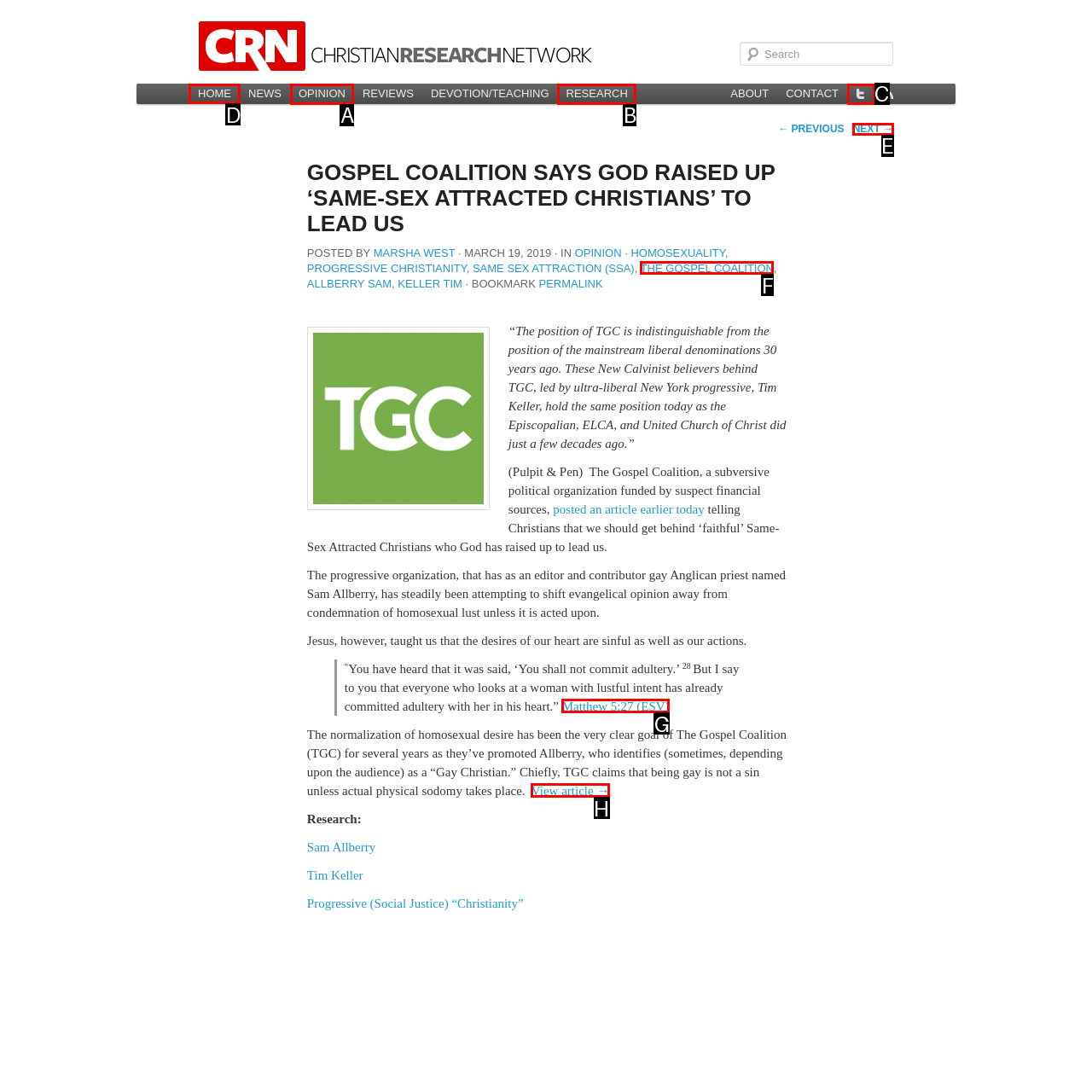Identify the correct choice to execute this task: Go to the home page
Respond with the letter corresponding to the right option from the available choices.

D